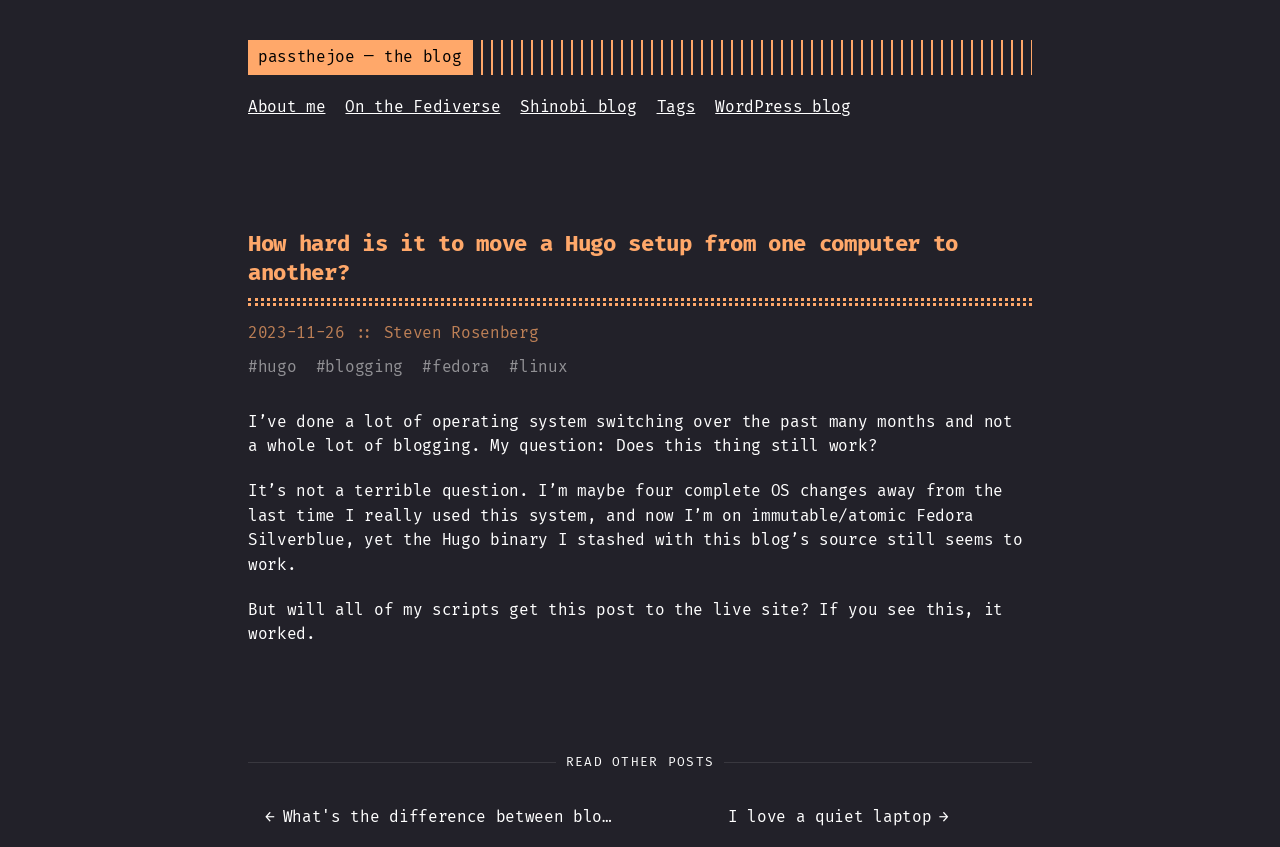Determine the bounding box coordinates in the format (top-left x, top-left y, bottom-right x, bottom-right y). Ensure all values are floating point numbers between 0 and 1. Identify the bounding box of the UI element described by: passthejoe — the blog

[0.194, 0.047, 0.368, 0.088]